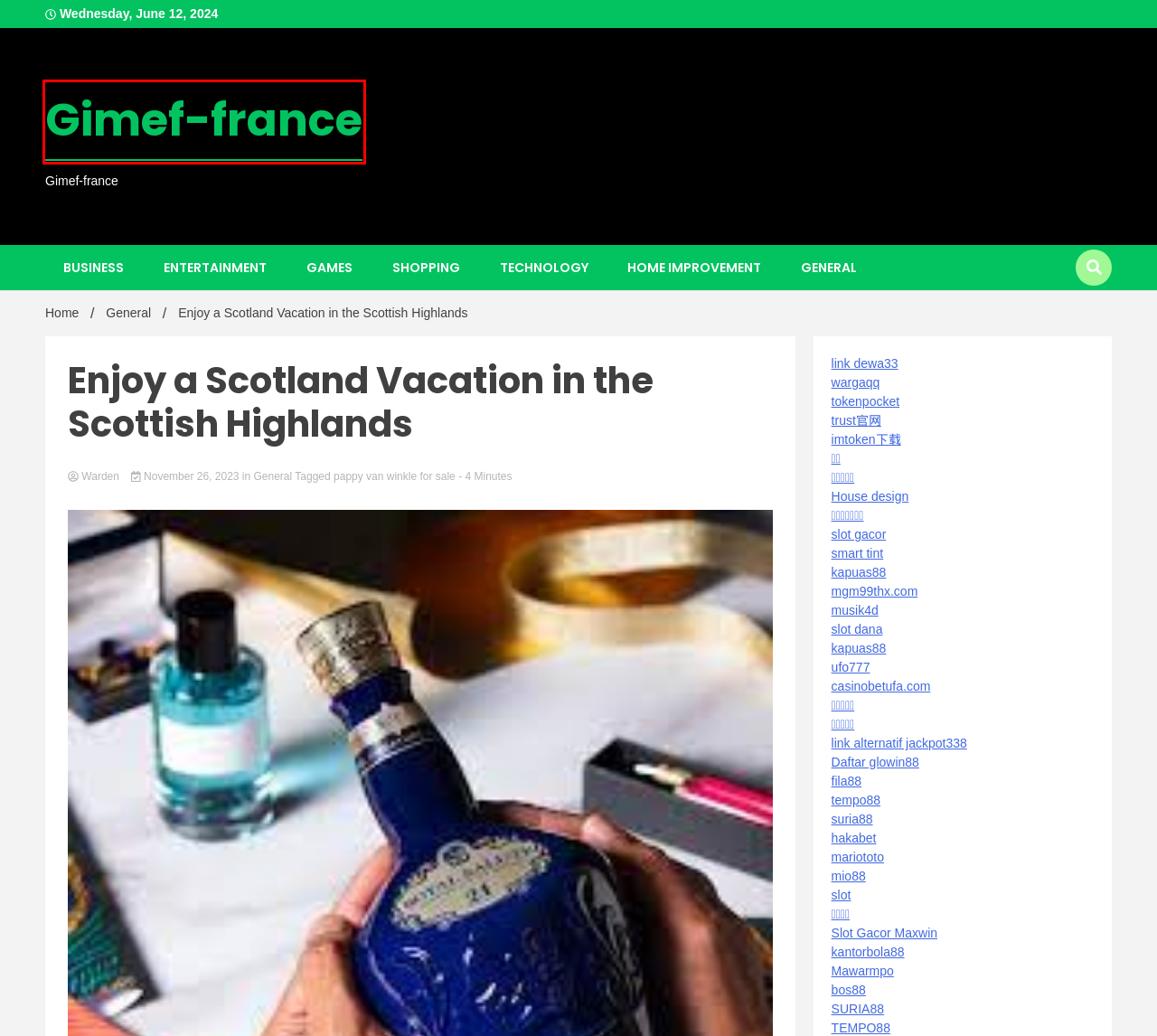You have a screenshot of a webpage with a red bounding box around an element. Choose the best matching webpage description that would appear after clicking the highlighted element. Here are the candidates:
A. MARIOTOTO | Agen Situs Toto Asli & Situs Togel Terpercaya
B. Kpop4d: Situs Slot Gacor Gampang Menang Hari Ini
C. Business Archives - Gimef-france
D. Gimef-france - Gimef-france
E. แบบบ้าน แสดงองค์ประกอบของโครงสร้างและตำแหน่งต่างๆ
F. Bos88 - Agen Slot Pragmatic Play Gampang Maxwin
G. pappy van winkle for sale Archives - Gimef-france
H. Warden, Author at Gimef-france

D